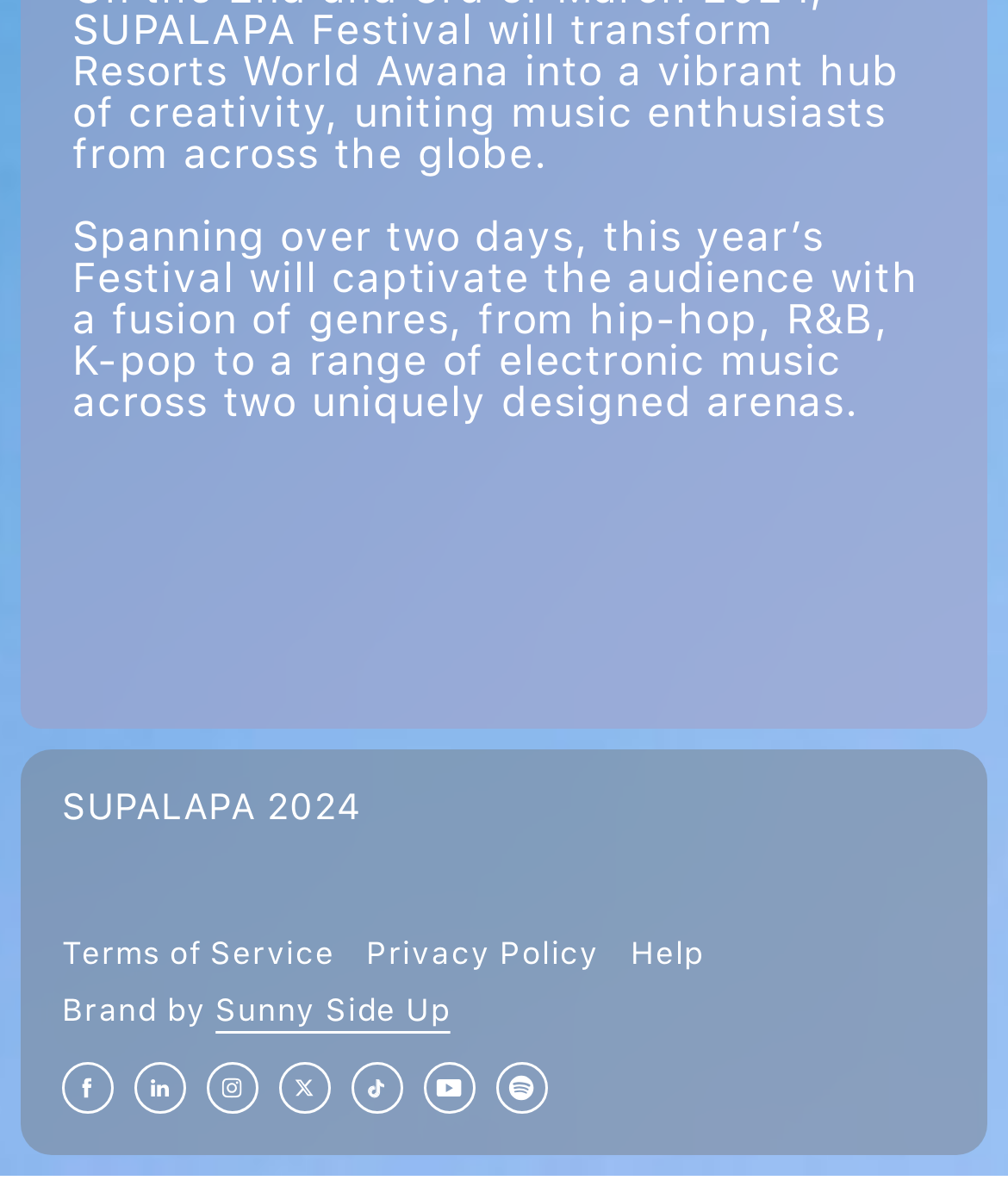Please locate the clickable area by providing the bounding box coordinates to follow this instruction: "View Privacy Policy".

[0.363, 0.783, 0.595, 0.809]